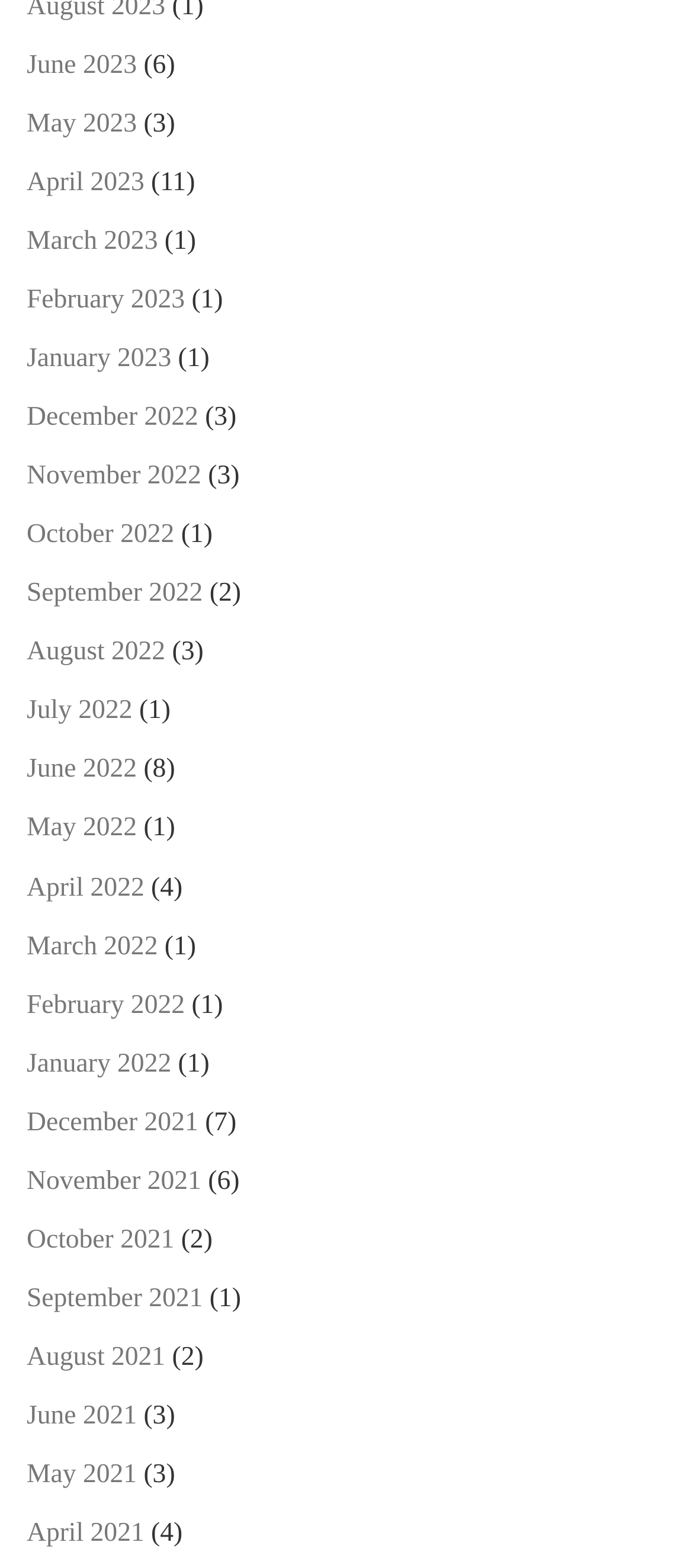Can you specify the bounding box coordinates for the region that should be clicked to fulfill this instruction: "View February 2023".

[0.038, 0.178, 0.267, 0.205]